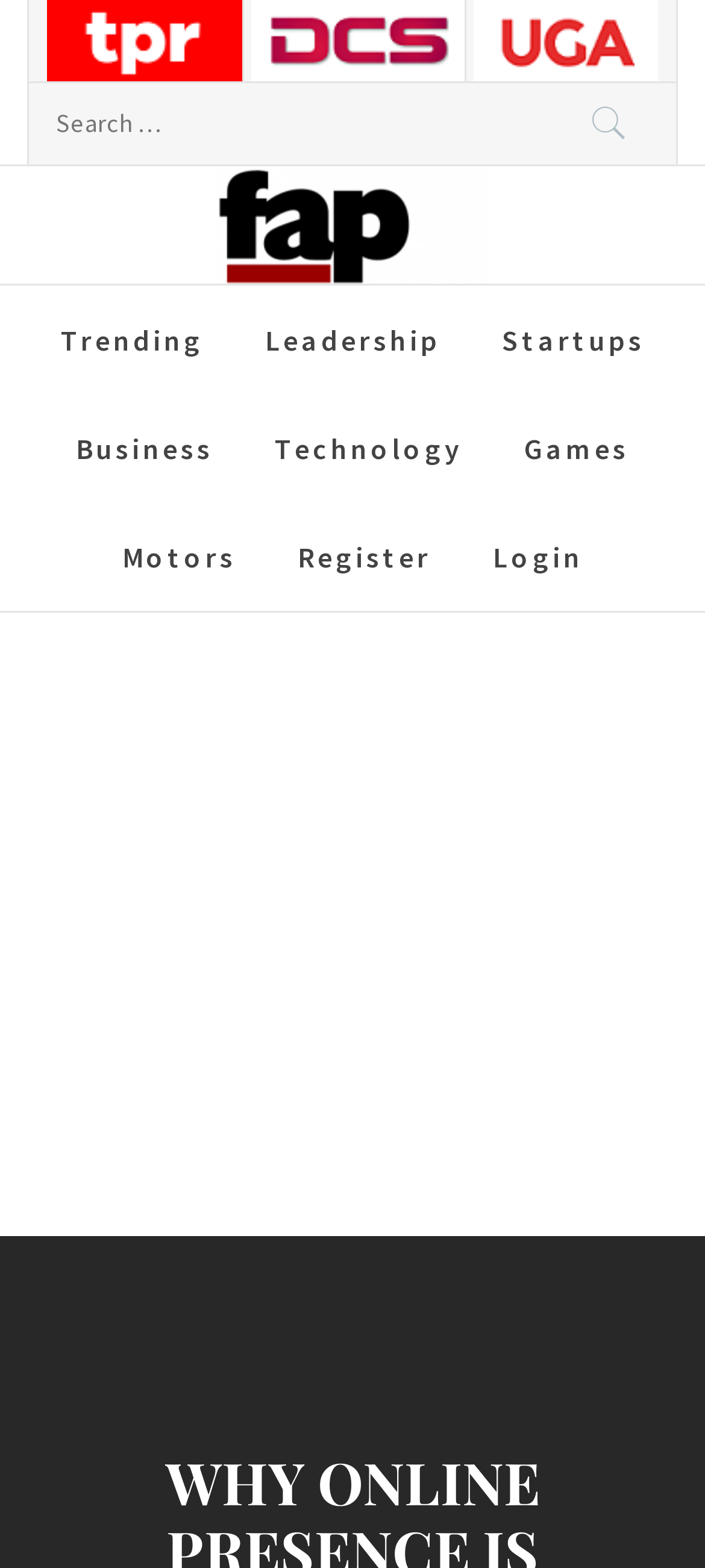How many links are there in the top navigation bar? Based on the screenshot, please respond with a single word or phrase.

7